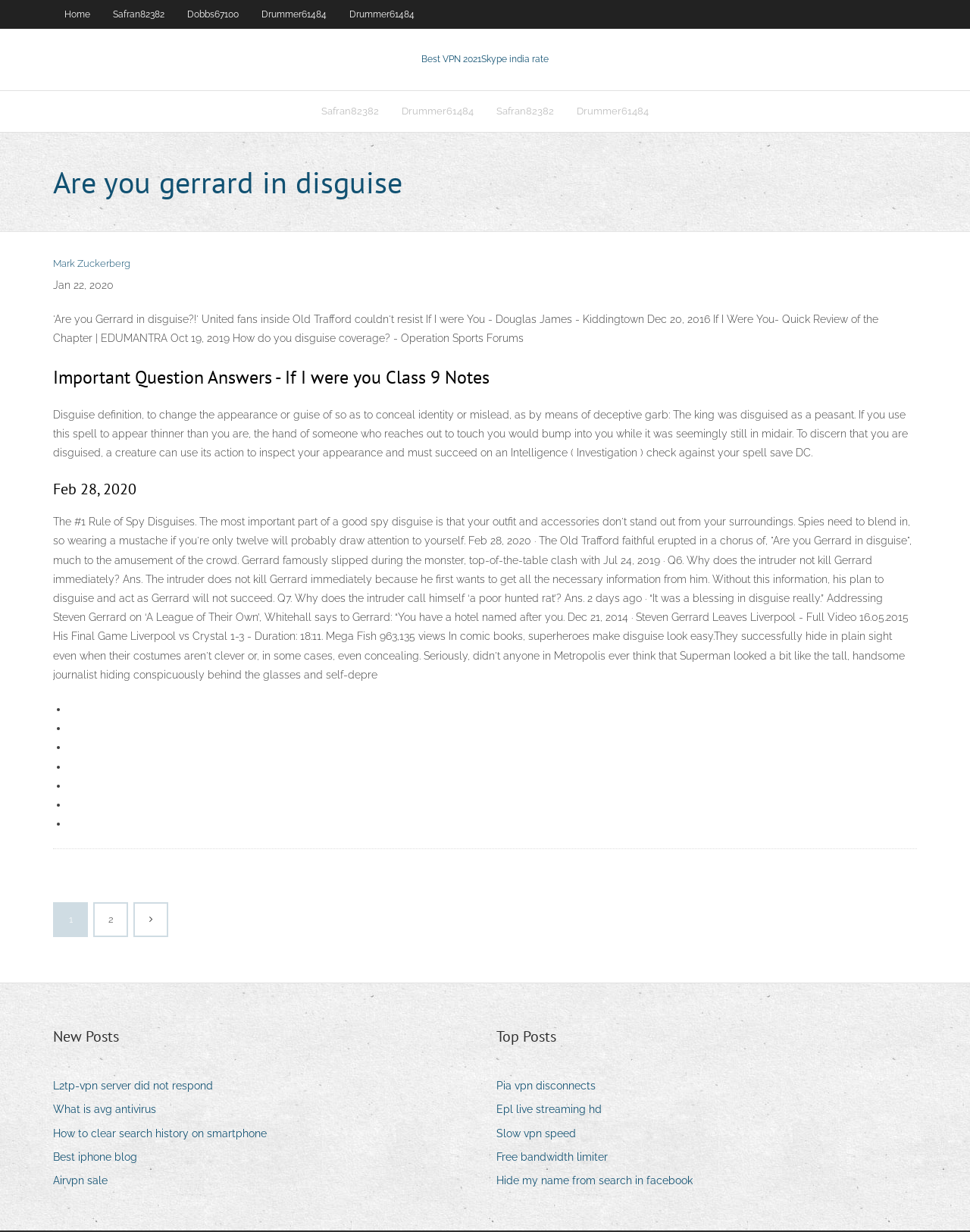Given the element description What is avg antivirus, identify the bounding box coordinates for the UI element on the webpage screenshot. The format should be (top-left x, top-left y, bottom-right x, bottom-right y), with values between 0 and 1.

[0.055, 0.893, 0.173, 0.909]